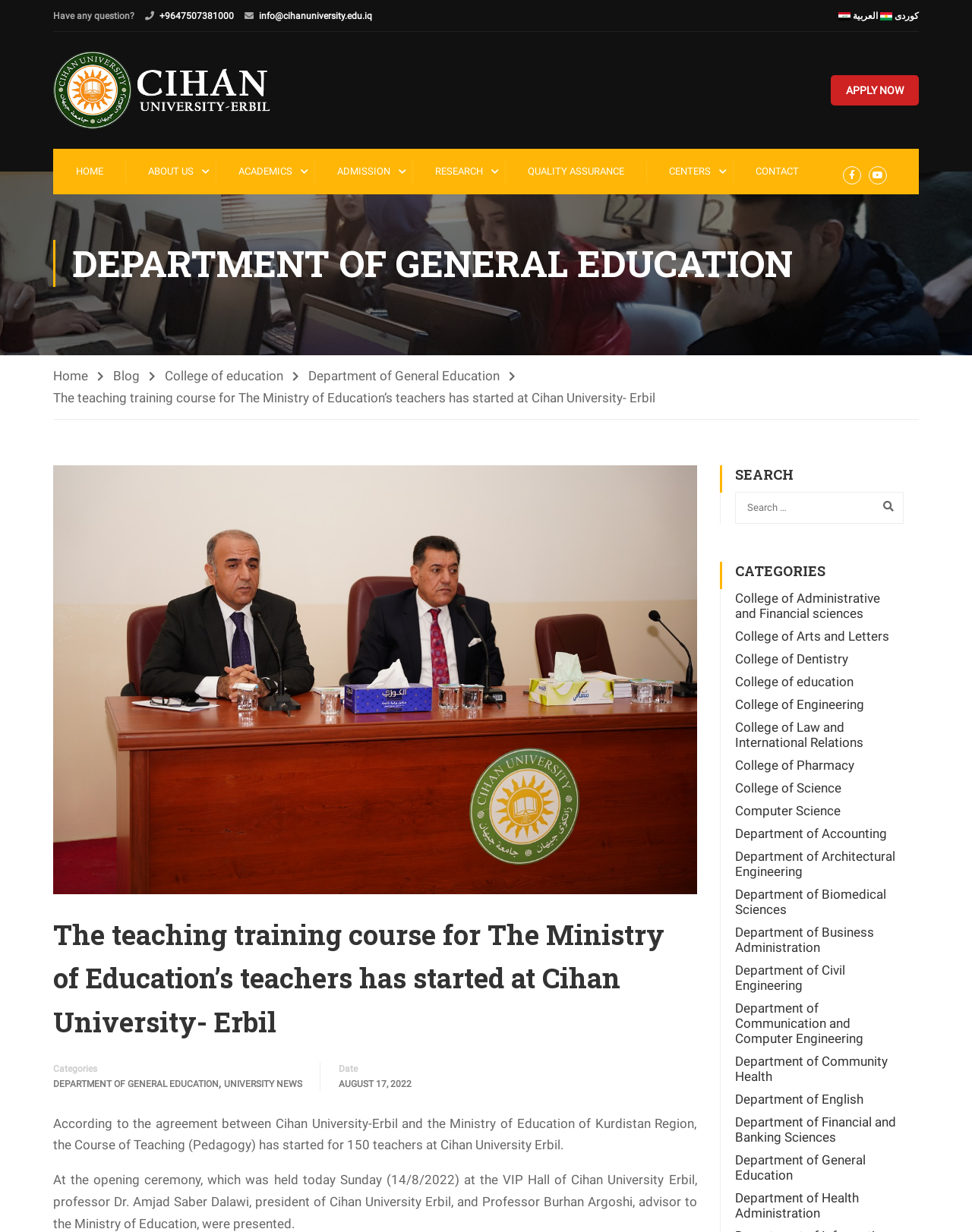Could you specify the bounding box coordinates for the clickable section to complete the following instruction: "Search for something"?

[0.756, 0.398, 0.93, 0.425]